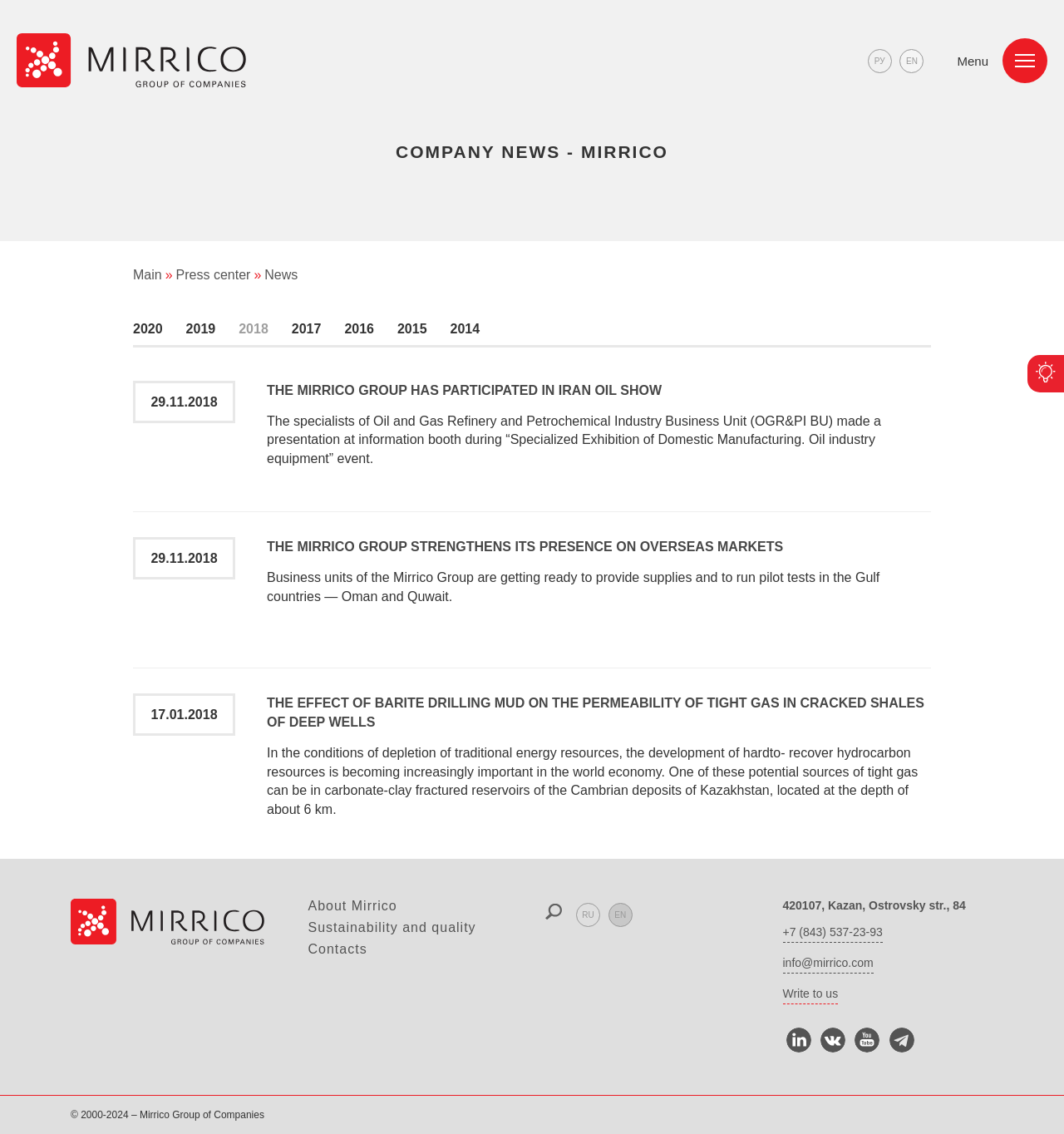Kindly determine the bounding box coordinates of the area that needs to be clicked to fulfill this instruction: "Contact the company".

[0.736, 0.816, 0.83, 0.831]